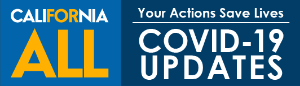What is the purpose of the 'COVID-19 UPDATES' section?
Provide a comprehensive and detailed answer to the question.

The purpose of the 'COVID-19 UPDATES' section is to serve as a direct prompt for citizens to stay informed about the latest health guidelines and resources related to COVID-19, encouraging them to stay up-to-date and vigilant in combating the virus.